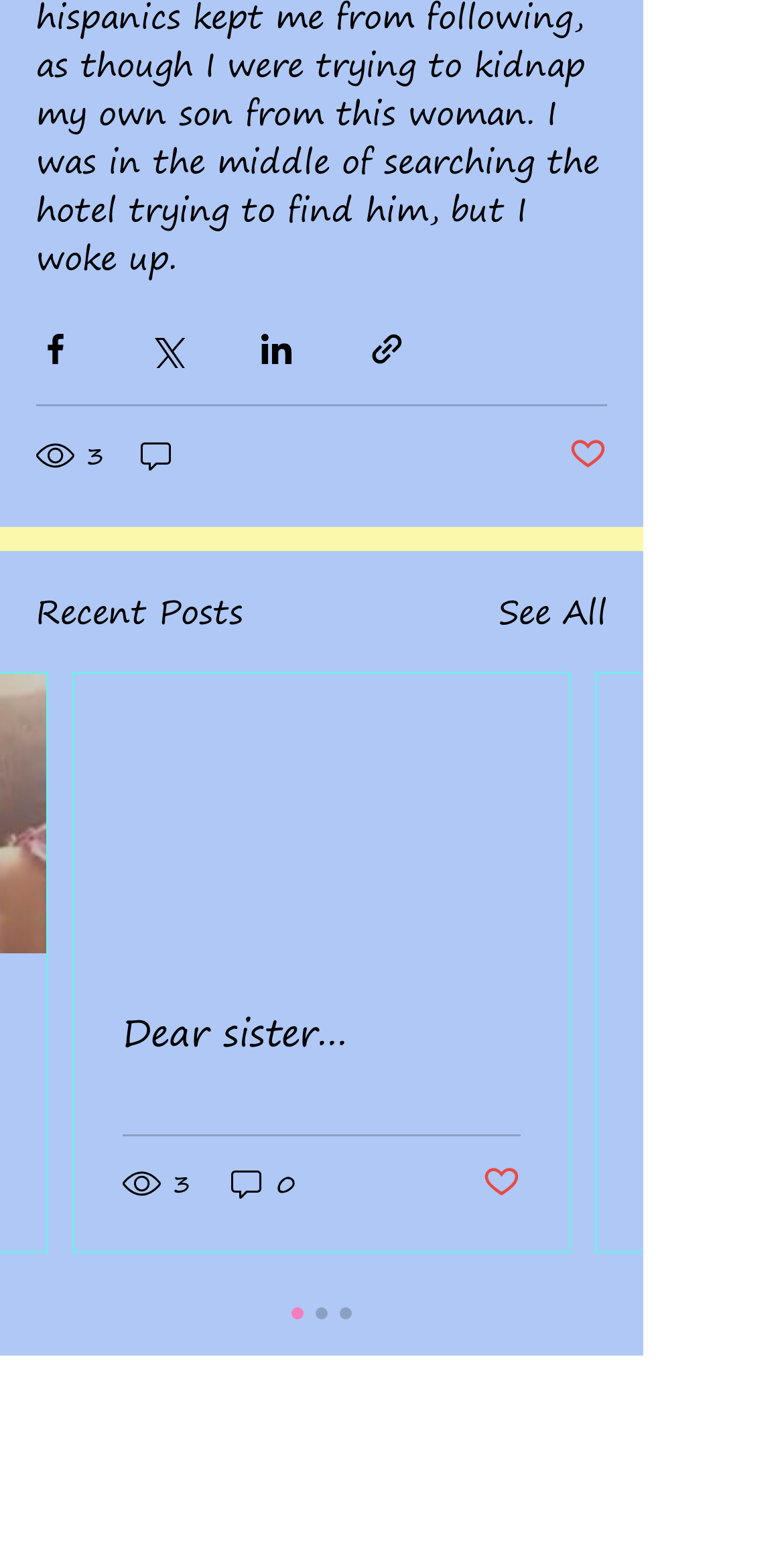Identify the bounding box coordinates of the clickable region necessary to fulfill the following instruction: "Share via Facebook". The bounding box coordinates should be four float numbers between 0 and 1, i.e., [left, top, right, bottom].

[0.046, 0.212, 0.095, 0.237]